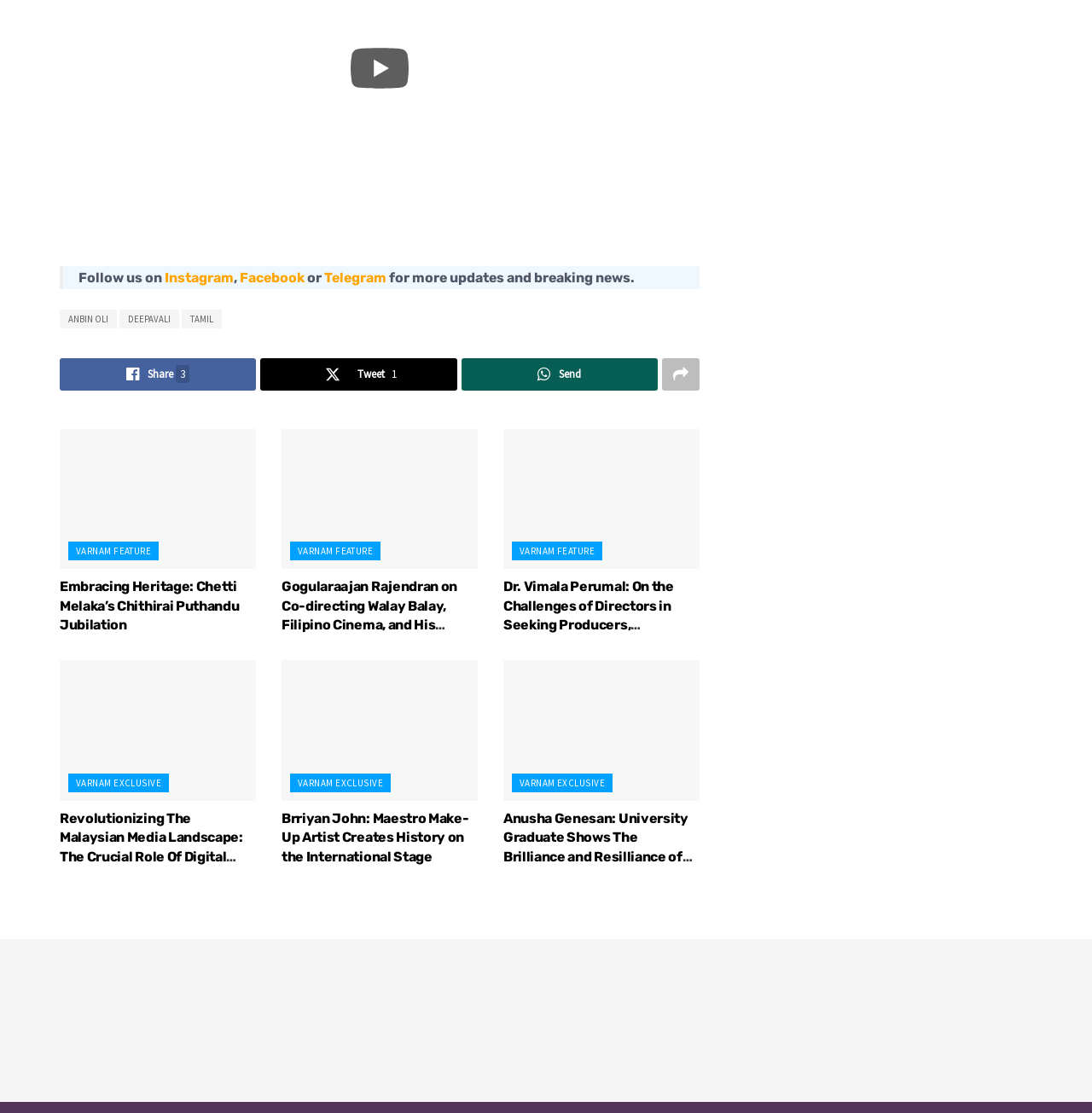Can you provide the bounding box coordinates for the element that should be clicked to implement the instruction: "Get the app"?

None